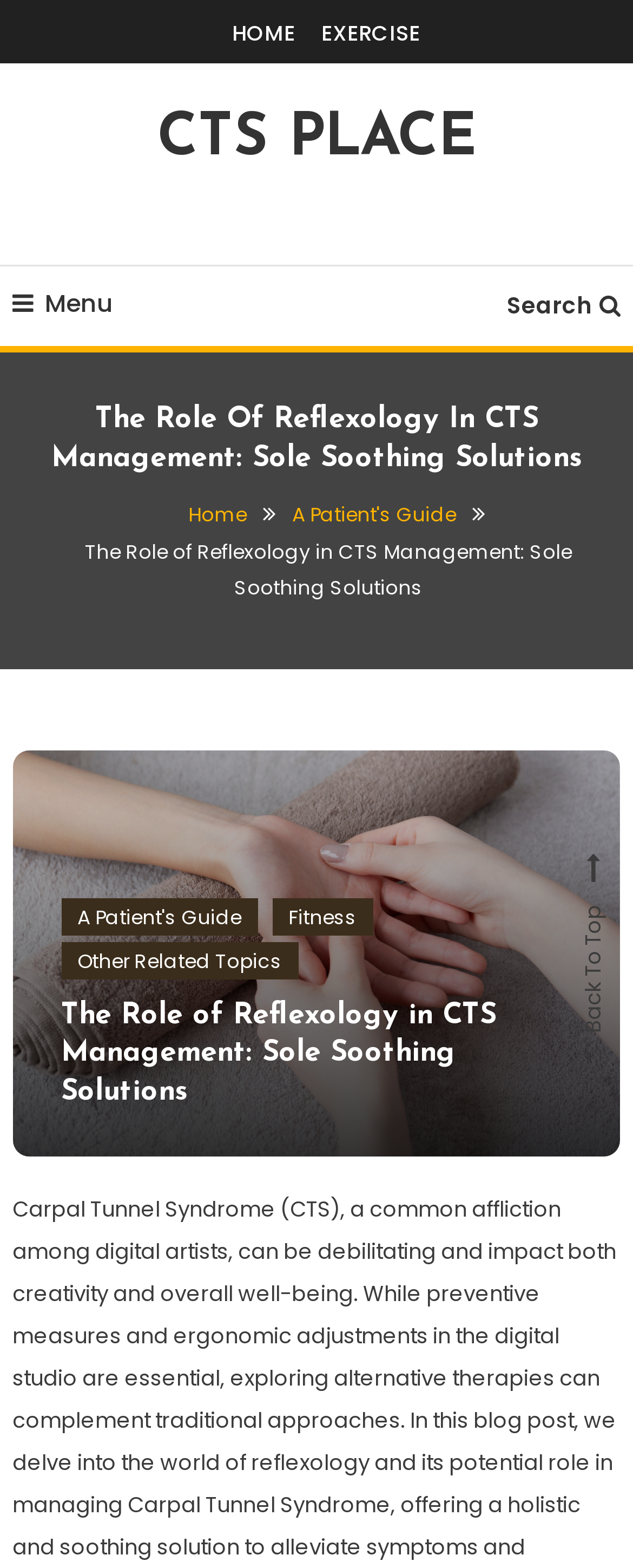How many navigation links are in the breadcrumbs?
From the screenshot, provide a brief answer in one word or phrase.

3